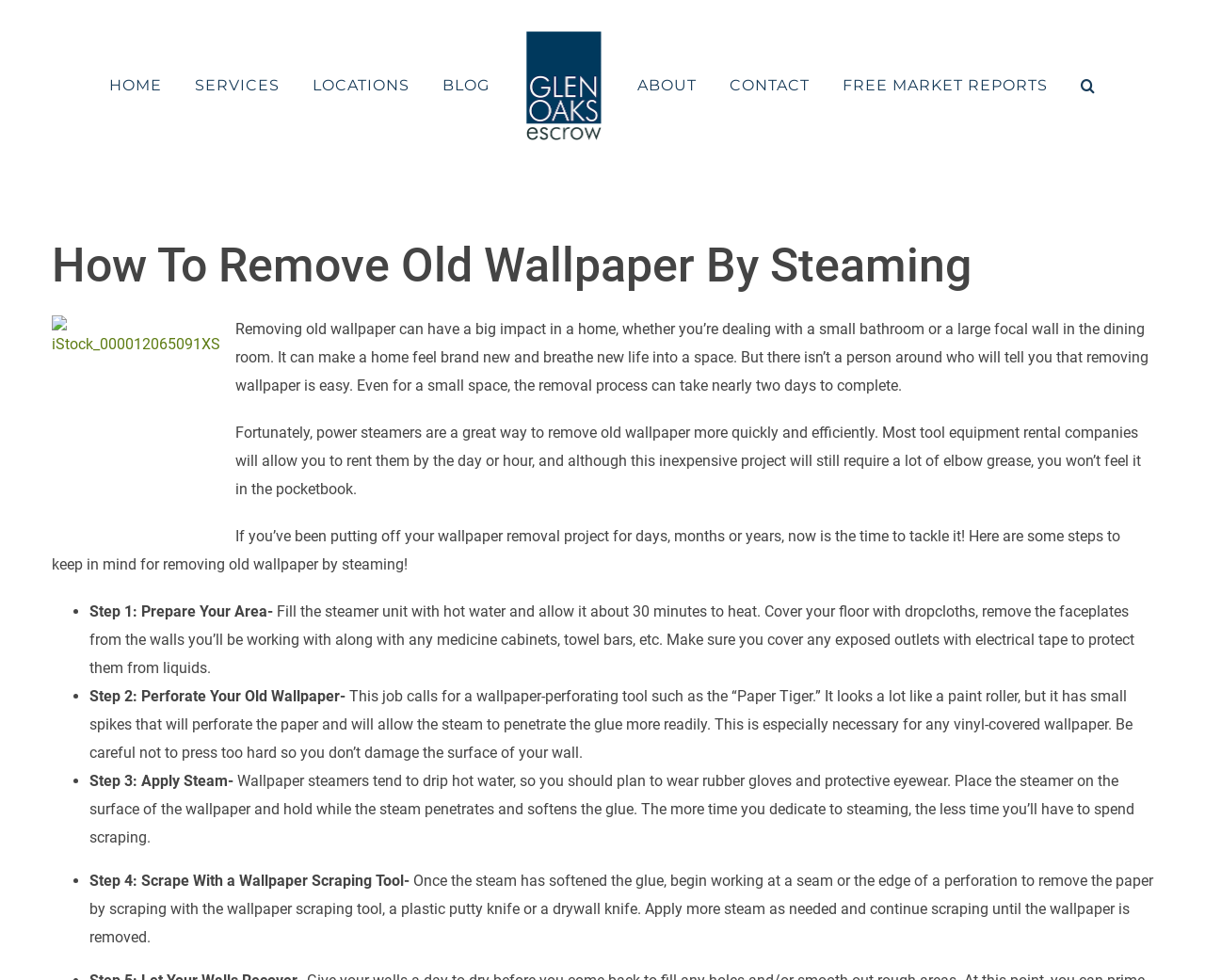Please identify the bounding box coordinates of the area that needs to be clicked to fulfill the following instruction: "Click the 'HOME' link."

[0.09, 0.047, 0.134, 0.128]